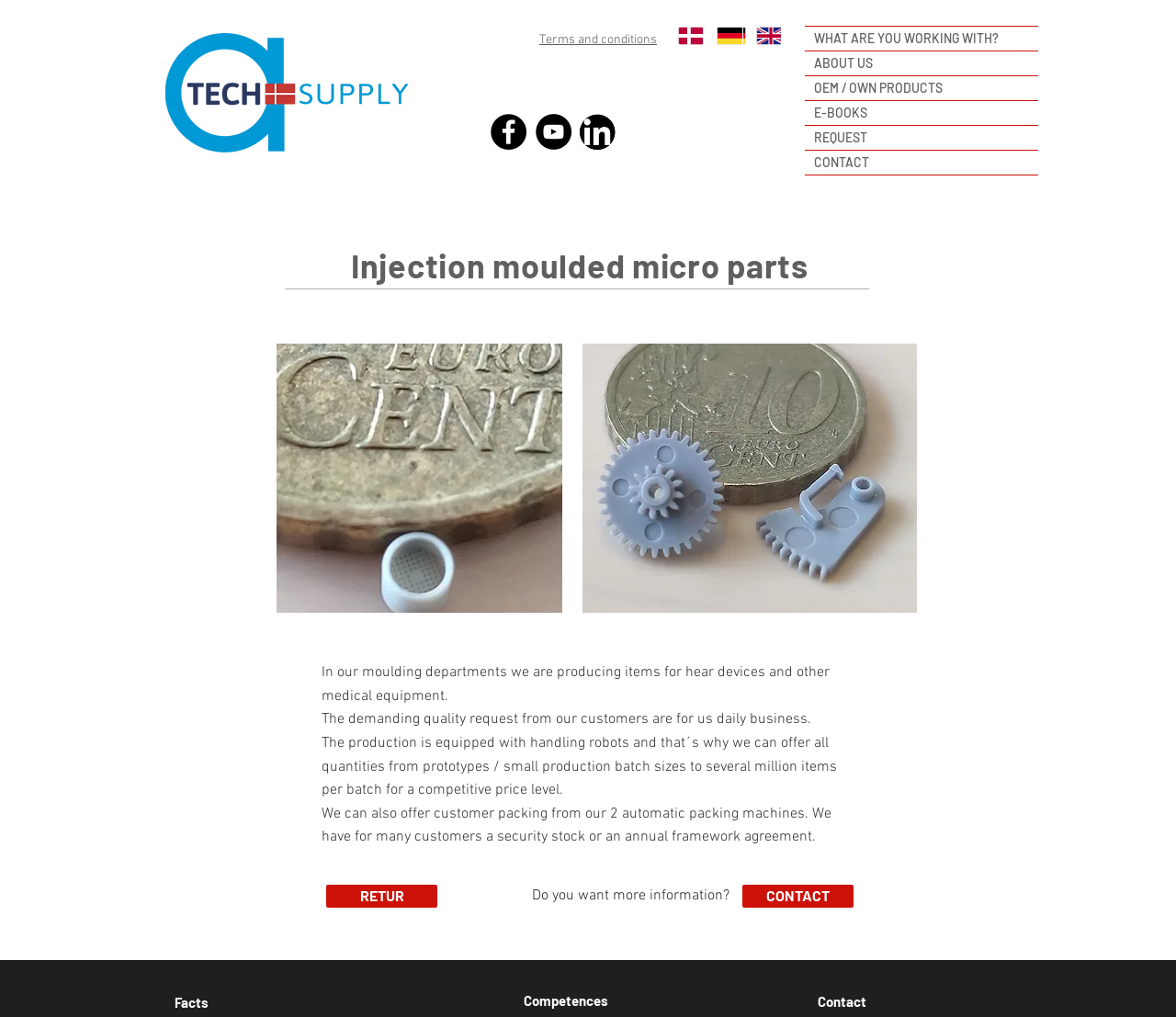Locate the bounding box coordinates of the clickable part needed for the task: "Contact Atechsupply".

[0.631, 0.87, 0.726, 0.892]